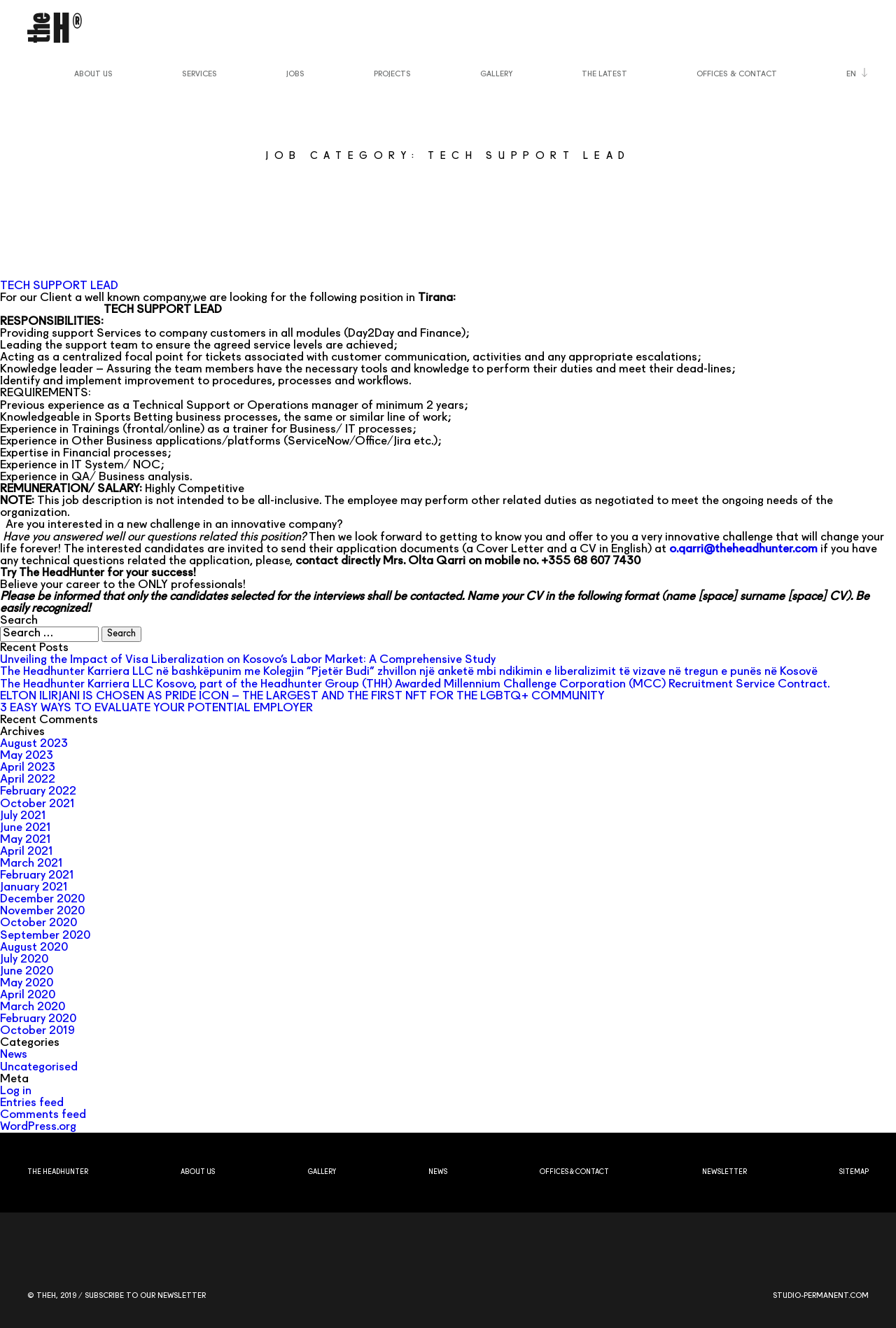Utilize the details in the image to give a detailed response to the question: What is the name of the company that the job posting is for?

The company name is not explicitly mentioned in the job posting, but it is mentioned that the job is for 'our Client a well known company'.